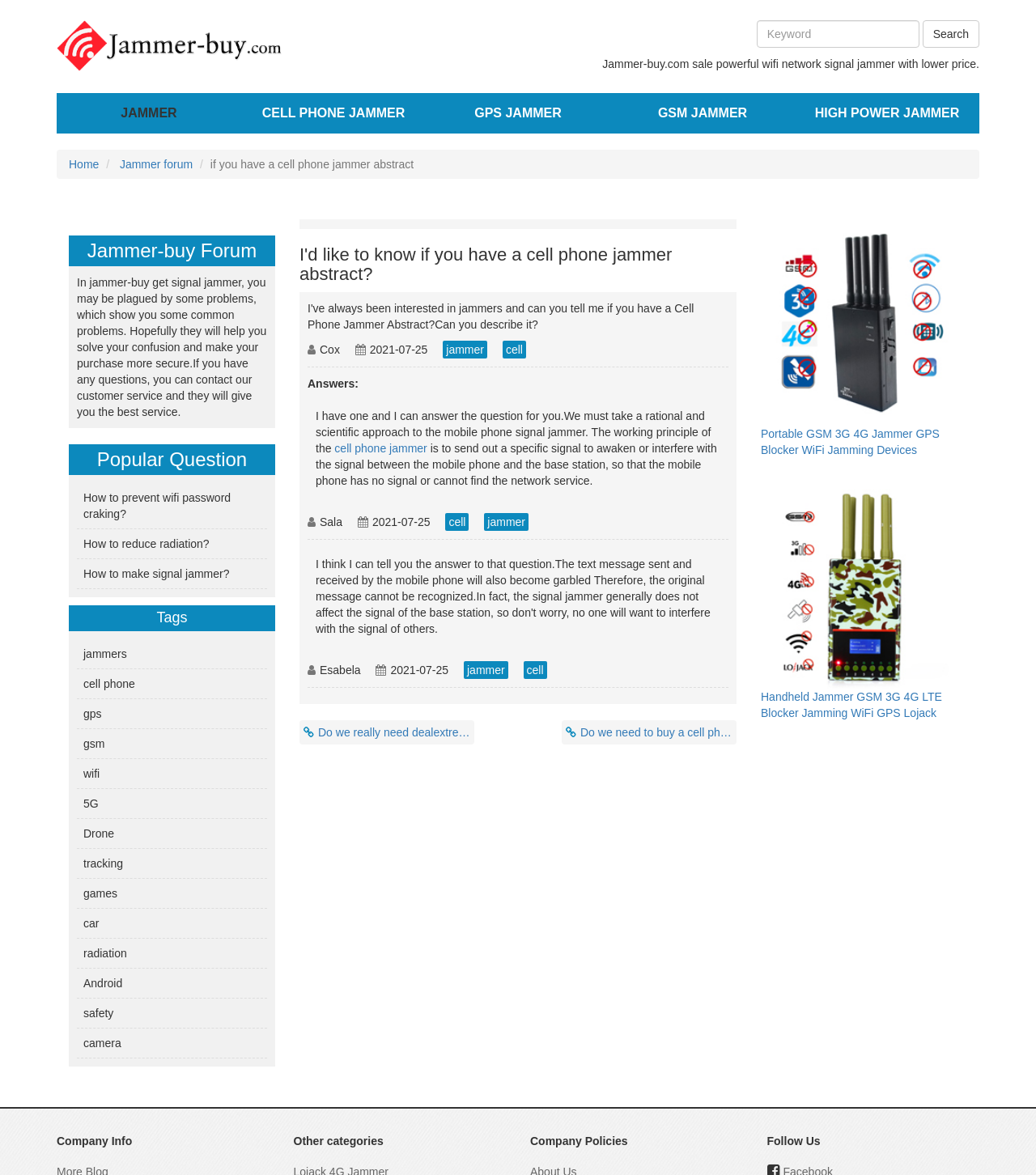What type of products are being sold on this website?
Look at the webpage screenshot and answer the question with a detailed explanation.

The website appears to be selling various types of signal jammers, including wifi signal jammers, GPS jammers, and cell phone jammers, as evidenced by the links and product descriptions on the page.